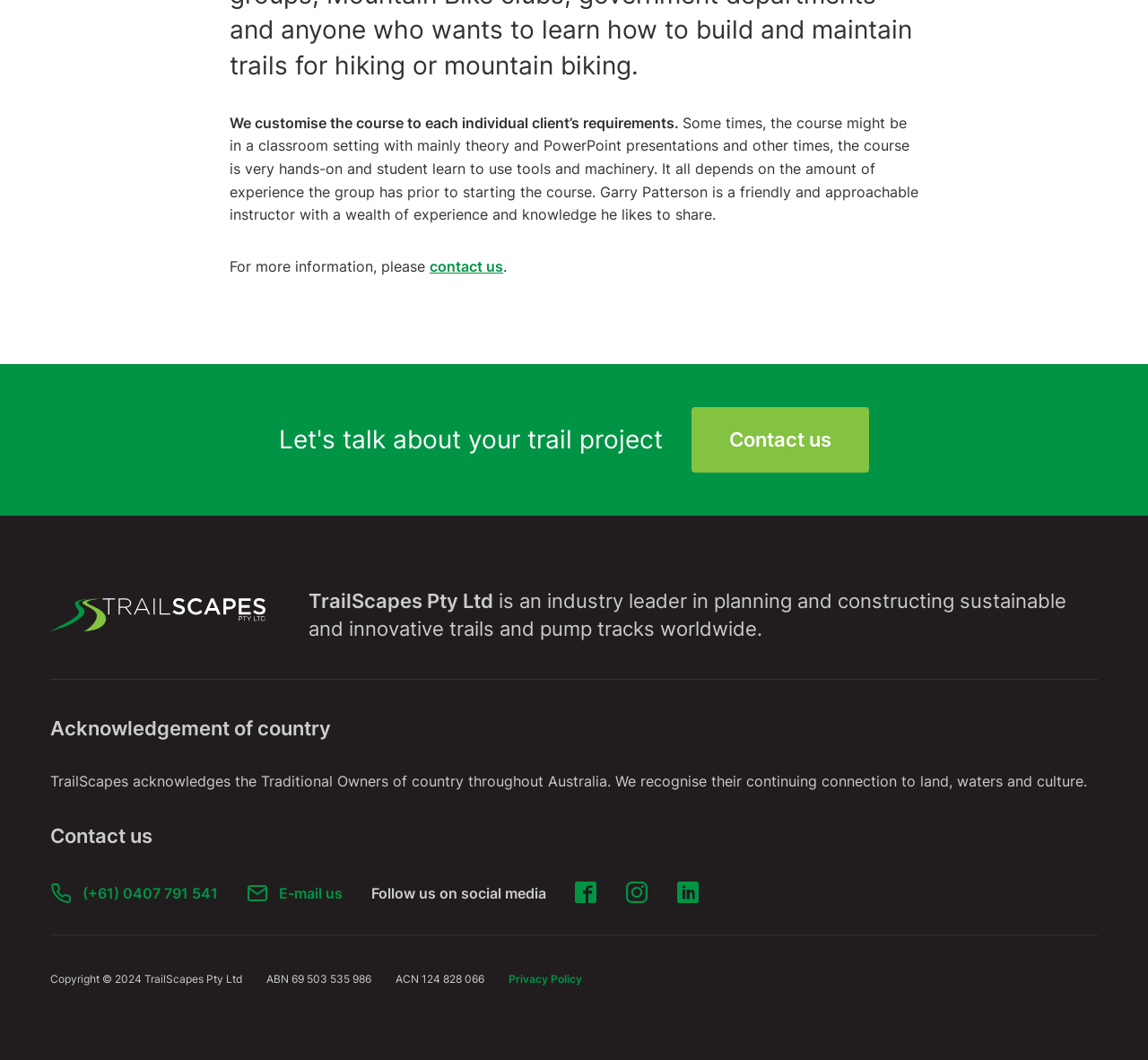Bounding box coordinates should be in the format (top-left x, top-left y, bottom-right x, bottom-right y) and all values should be floating point numbers between 0 and 1. Determine the bounding box coordinate for the UI element described as: Privacy Policy

[0.443, 0.917, 0.507, 0.93]